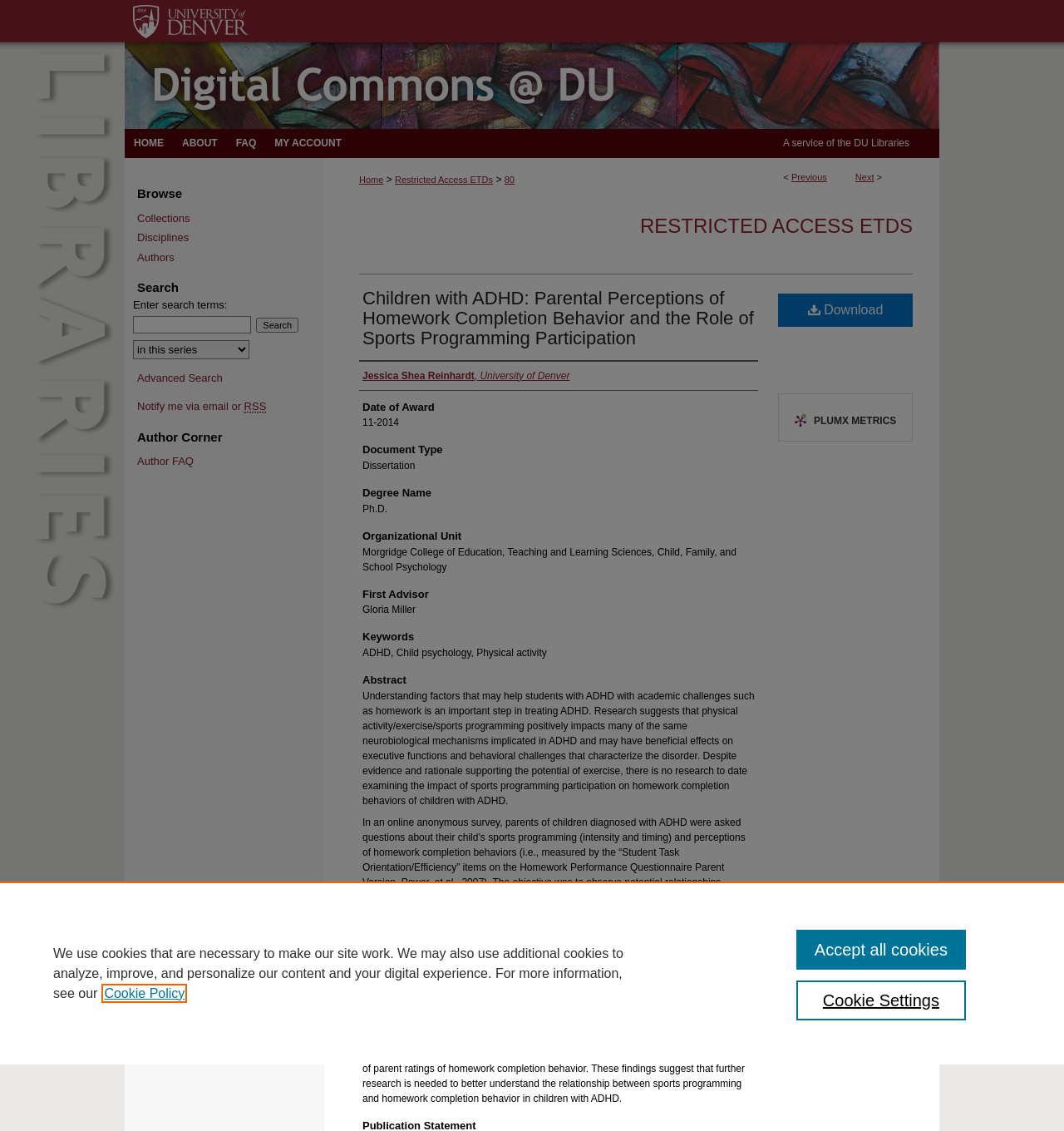Find the bounding box coordinates of the element you need to click on to perform this action: 'Click the 'Author FAQ' link'. The coordinates should be represented by four float values between 0 and 1, in the format [left, top, right, bottom].

[0.129, 0.403, 0.305, 0.414]